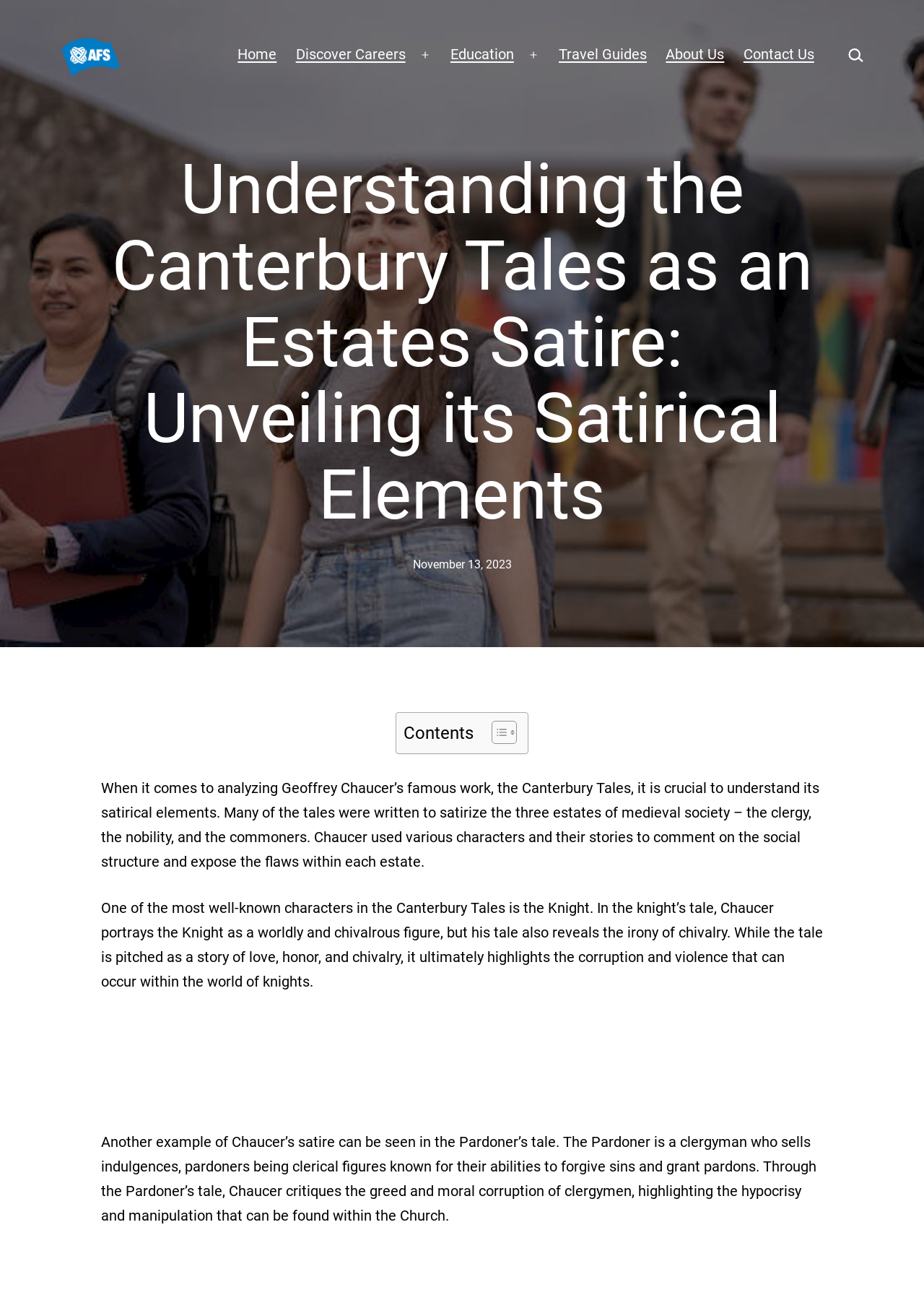Can you give a detailed response to the following question using the information from the image? What is the name of the character whose tale reveals the irony of chivalry?

The webpage states that the Knight's tale is pitched as a story of love, honor, and chivalry, but it ultimately highlights the corruption and violence that can occur within the world of knights.